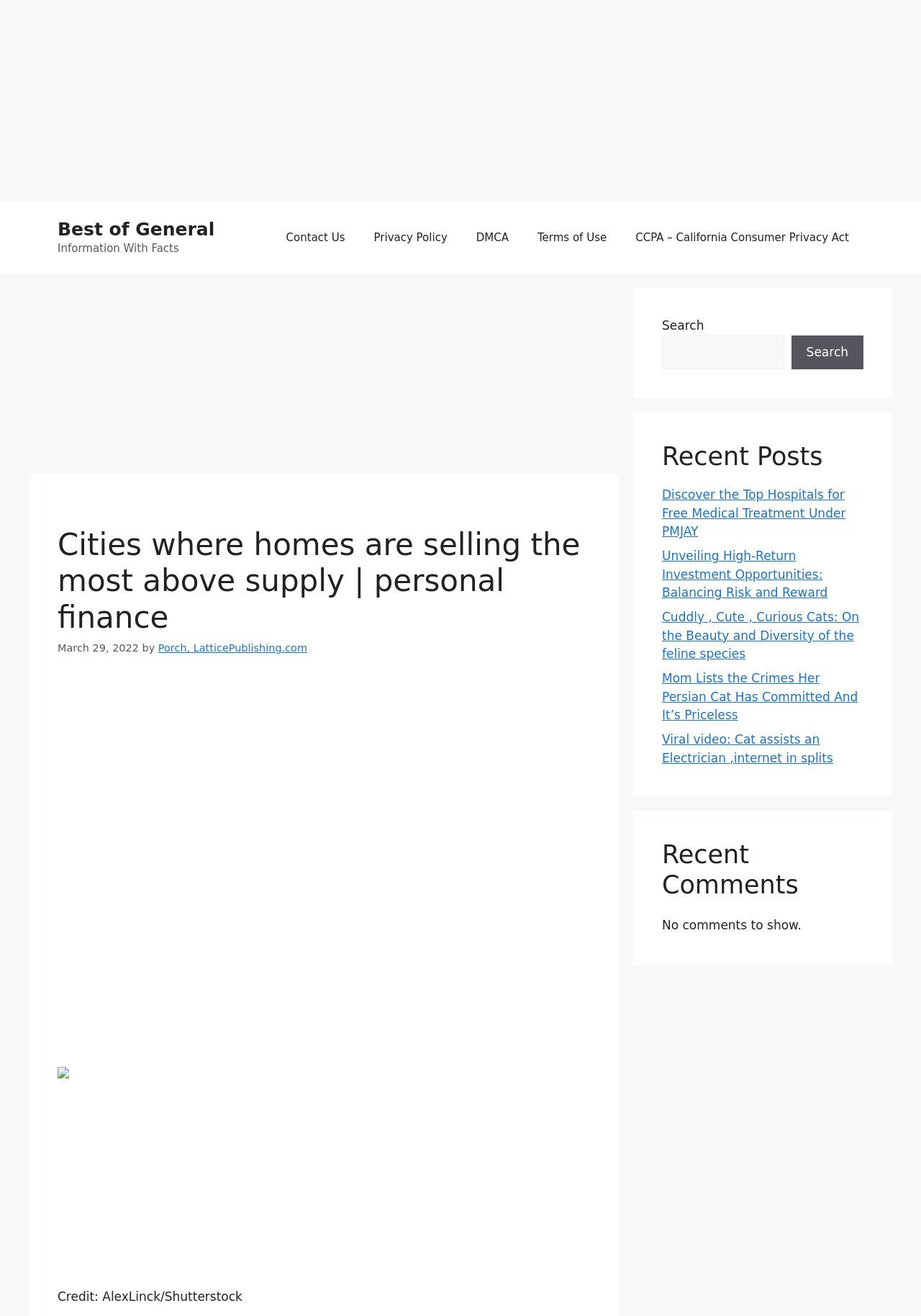What is the purpose of the search box?
Please provide a single word or phrase as your answer based on the screenshot.

To search the website